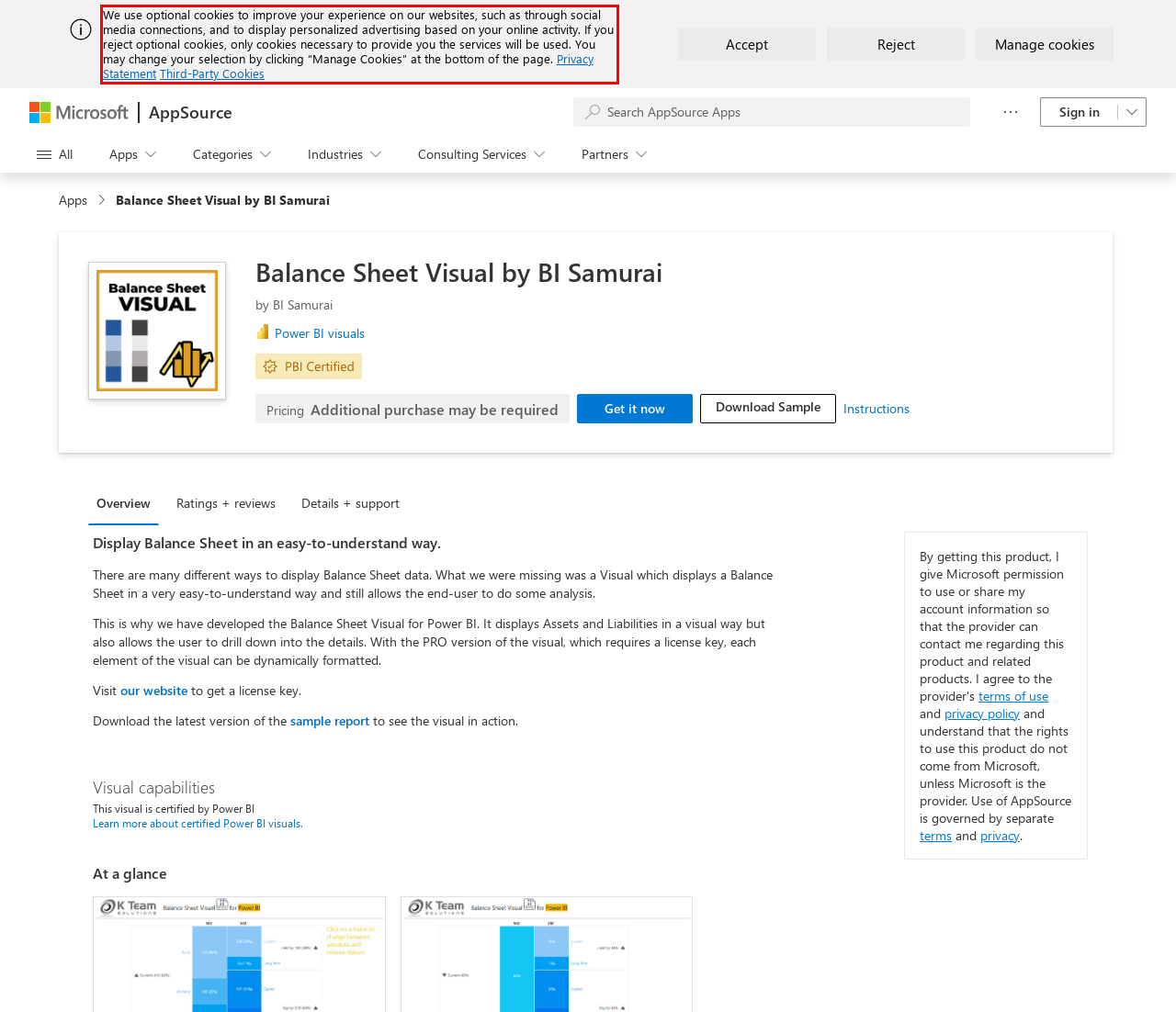Using the webpage screenshot, recognize and capture the text within the red bounding box.

We use optional cookies to improve your experience on our websites, such as through social media connections, and to display personalized advertising based on your online activity. If you reject optional cookies, only cookies necessary to provide you the services will be used. You may change your selection by clicking “Manage Cookies” at the bottom of the page. Privacy Statement Third-Party Cookies